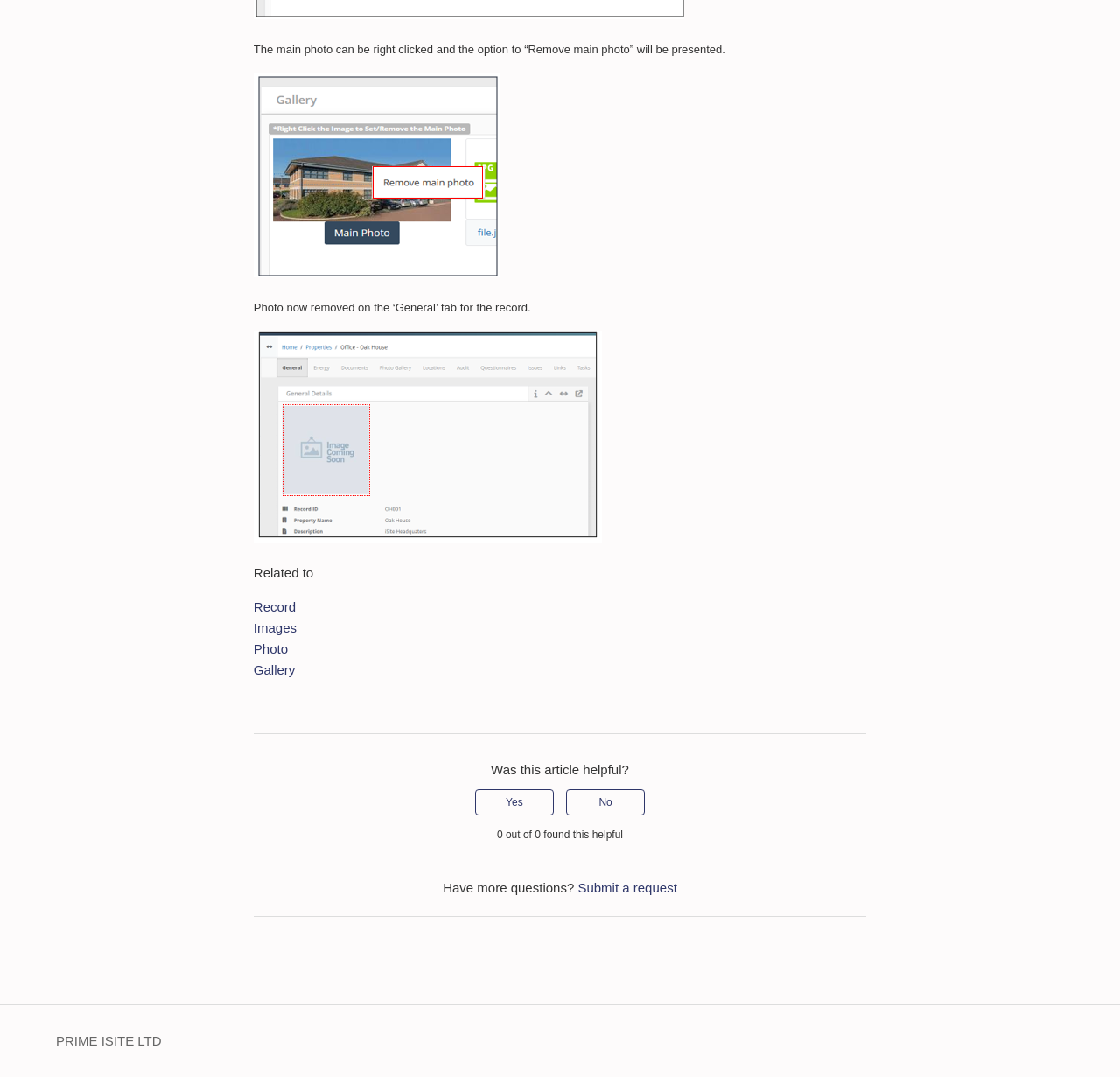Locate the bounding box coordinates of the area to click to fulfill this instruction: "Click the 'This article was helpful' button". The bounding box should be presented as four float numbers between 0 and 1, in the order [left, top, right, bottom].

[0.424, 0.733, 0.494, 0.757]